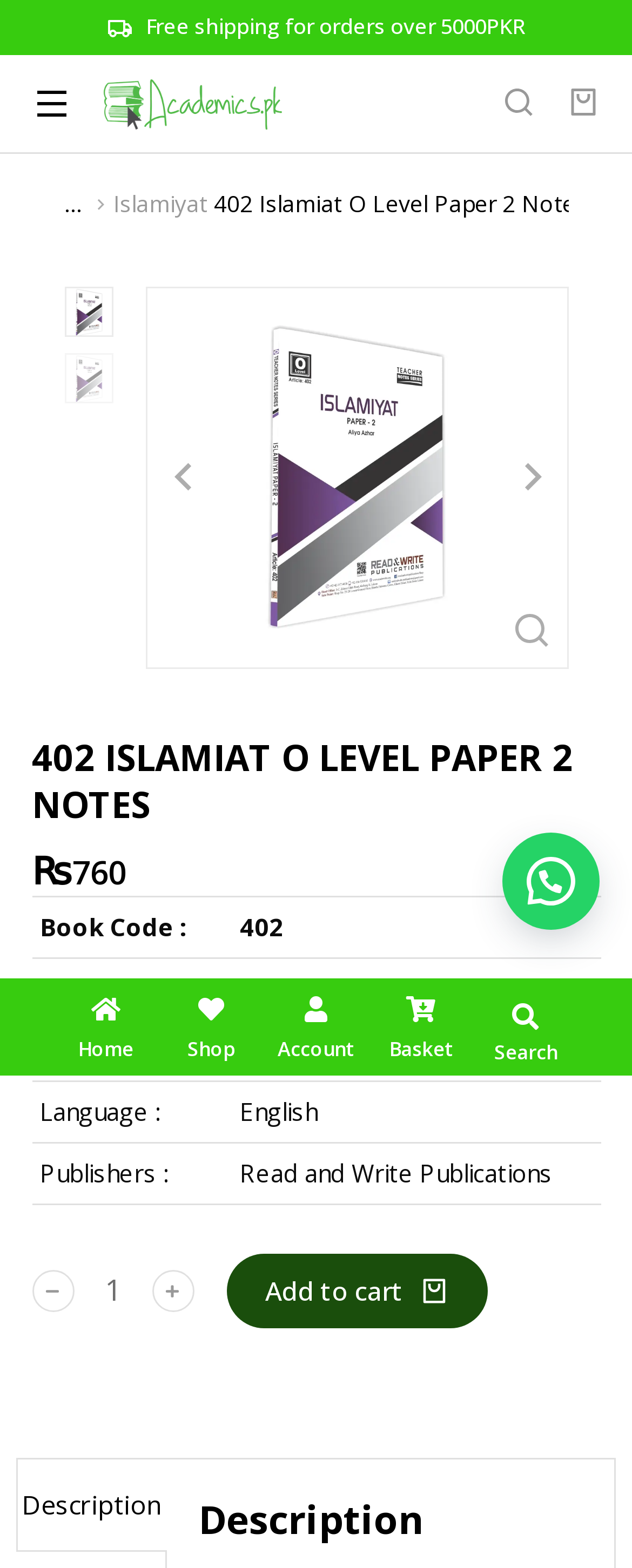Determine the bounding box coordinates of the clickable area required to perform the following instruction: "Open the cart". The coordinates should be represented as four float numbers between 0 and 1: [left, top, right, bottom].

[0.897, 0.054, 0.949, 0.078]